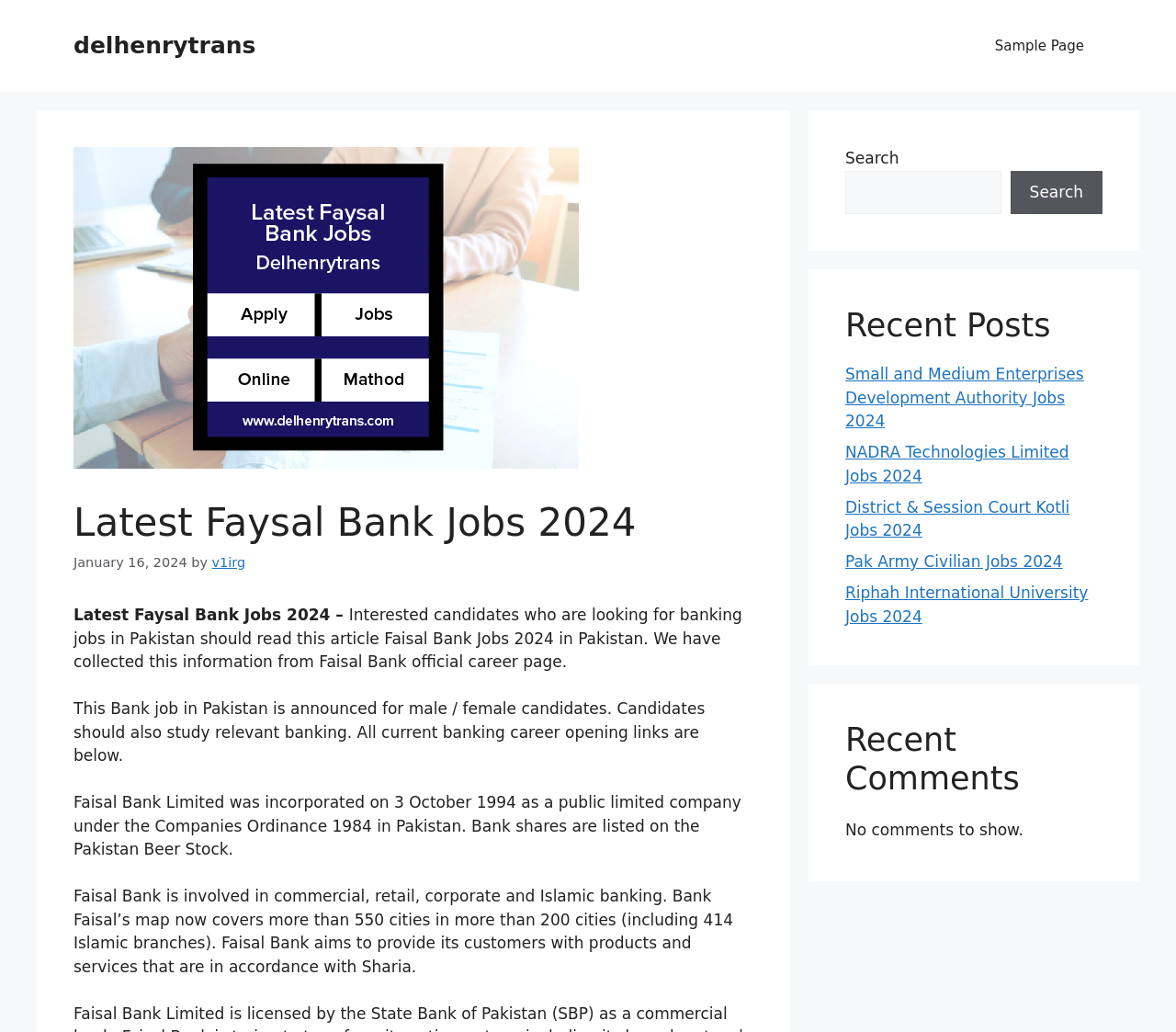Pinpoint the bounding box coordinates of the area that should be clicked to complete the following instruction: "View recent posts". The coordinates must be given as four float numbers between 0 and 1, i.e., [left, top, right, bottom].

[0.719, 0.297, 0.938, 0.334]